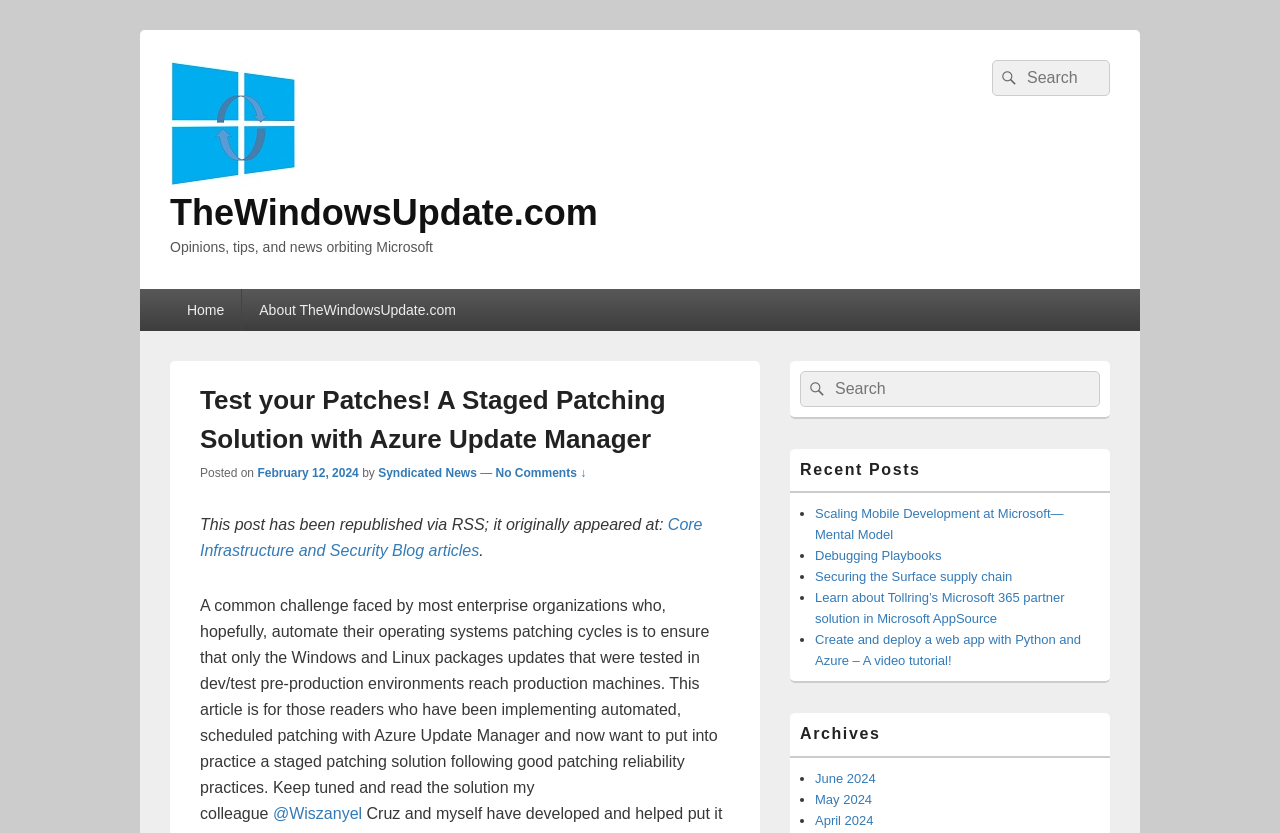Can you identify the bounding box coordinates of the clickable region needed to carry out this instruction: 'Read the article posted on February 12, 2024'? The coordinates should be four float numbers within the range of 0 to 1, stated as [left, top, right, bottom].

[0.201, 0.559, 0.28, 0.576]